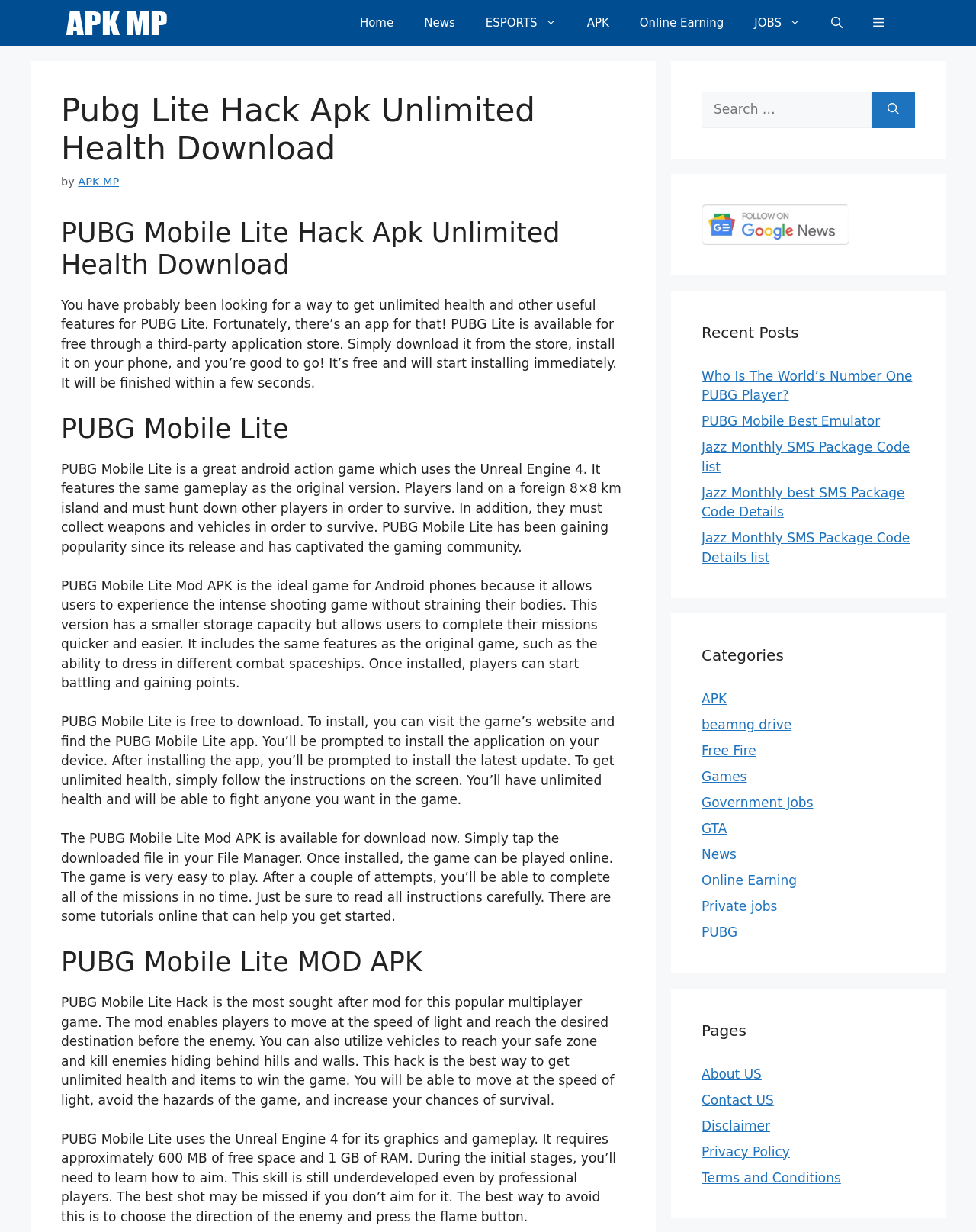Identify the bounding box coordinates for the region to click in order to carry out this instruction: "Open the search bar". Provide the coordinates using four float numbers between 0 and 1, formatted as [left, top, right, bottom].

[0.836, 0.0, 0.879, 0.037]